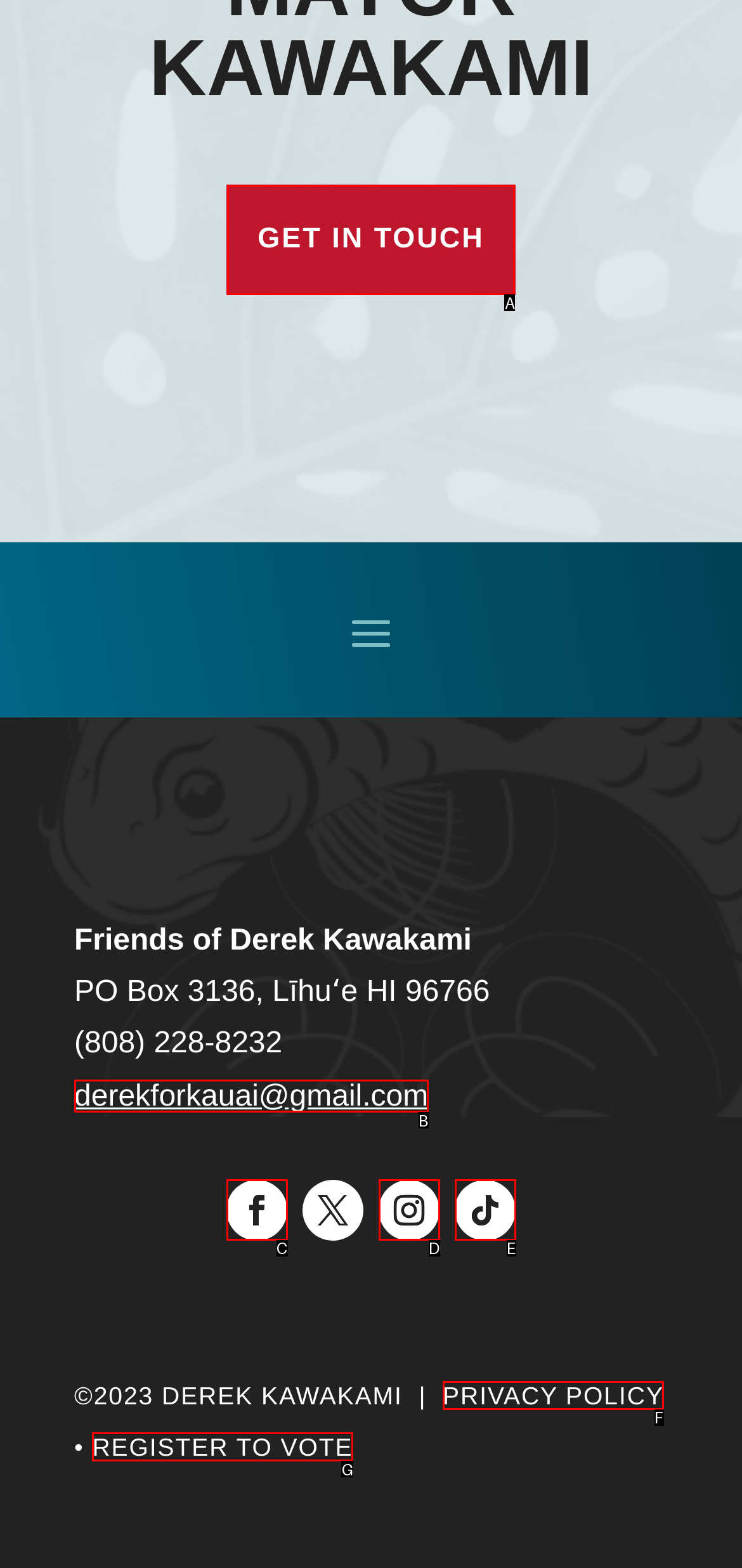Tell me which one HTML element best matches the description: Register to Vote
Answer with the option's letter from the given choices directly.

G